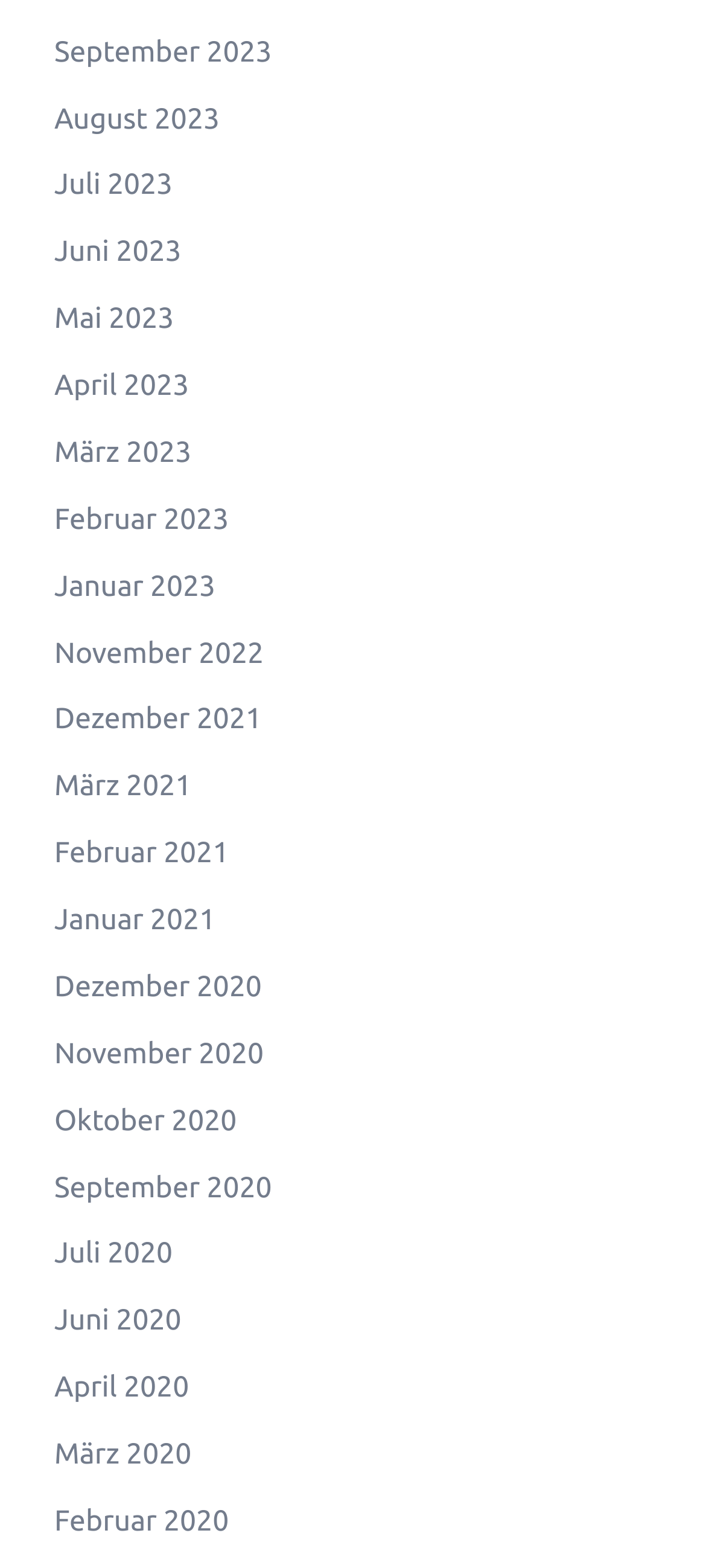How many months are listed on the webpage?
From the details in the image, provide a complete and detailed answer to the question.

I counted the number of link elements on the webpage, each representing a month, and found 30 links with month names and years.